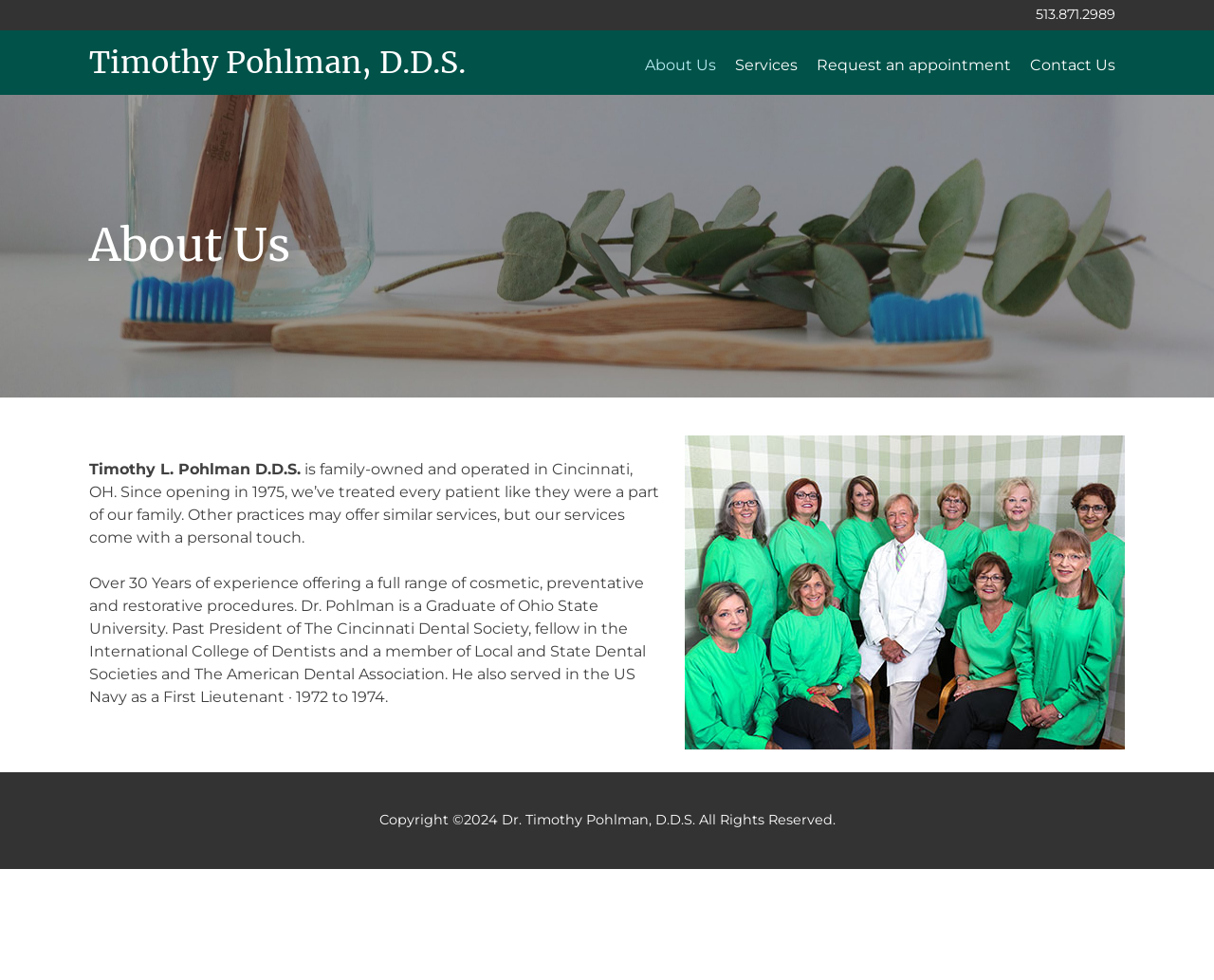Convey a detailed summary of the webpage, mentioning all key elements.

The webpage is about Timothy Pohlman, a dentist with over 30 years of experience, and his family-owned dental practice in Cincinnati, OH. 

At the top of the page, there is a phone number "513.871.2989" on the right side. Below it, there is a navigation menu with four links: "About Us", "Services", "Request an appointment", and "Contact Us", aligned horizontally from left to right.

The main content of the page is divided into two sections. On the left side, there is a heading "About Us" followed by two paragraphs of text describing the dental practice and Dr. Pohlman's experience and qualifications. On the right side, there is an image of Dr. Timothy Pohlman.

At the bottom of the page, there is a copyright notice "Copyright ©2024 Dr. Timothy Pohlman, D.D.S. All Rights Reserved."